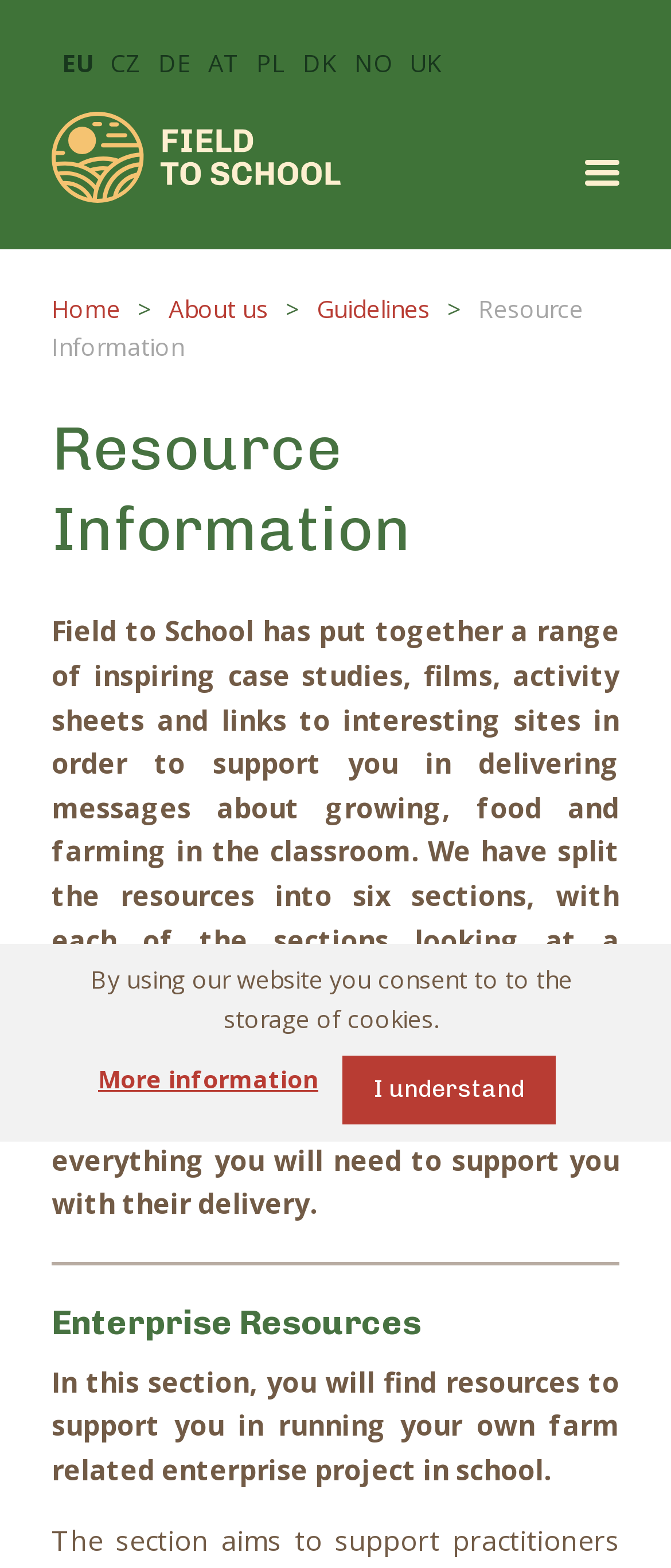Find and indicate the bounding box coordinates of the region you should select to follow the given instruction: "Explore Guidelines".

[0.472, 0.186, 0.641, 0.207]